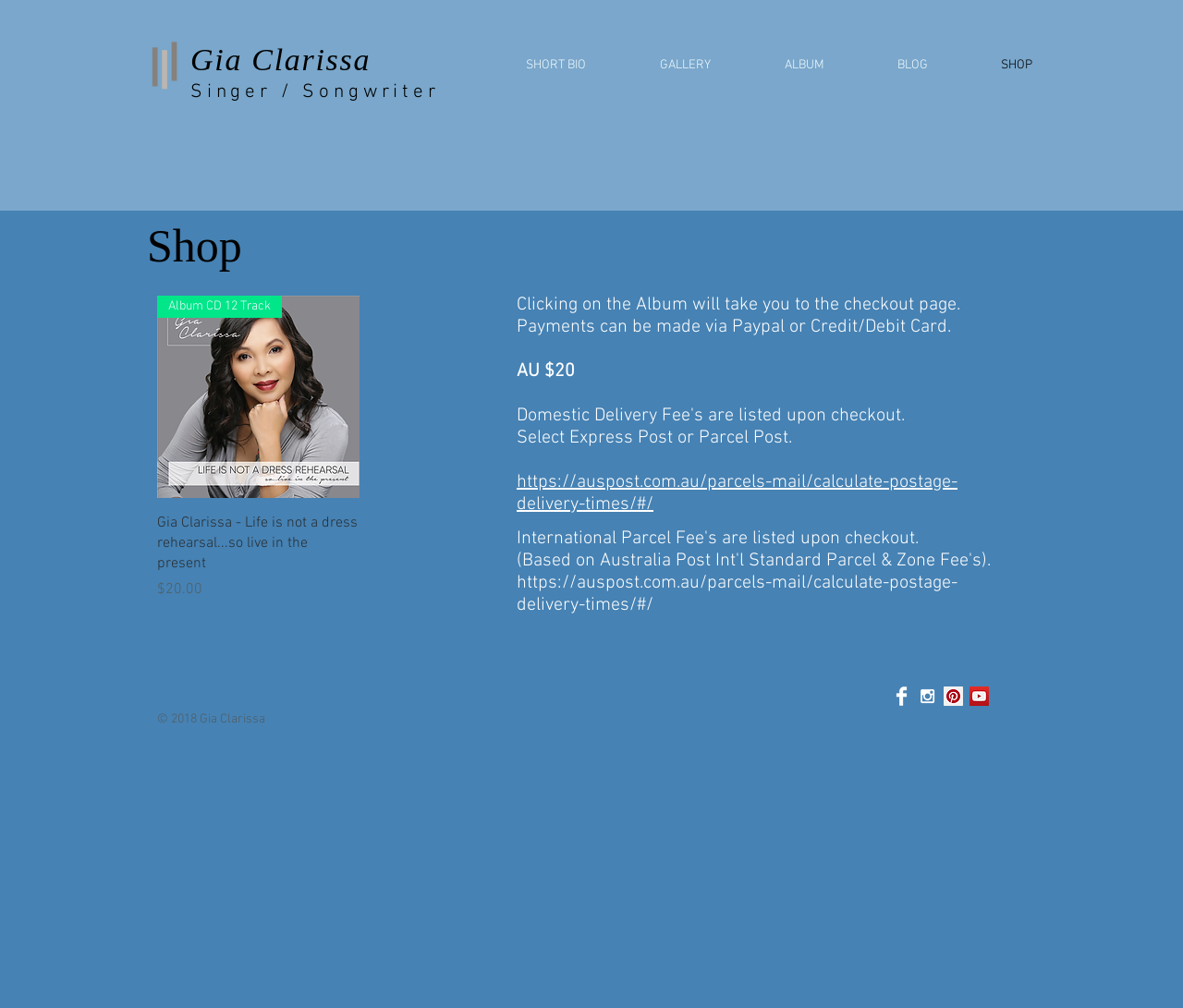From the element description Album CD 12 TrackQuick View, predict the bounding box coordinates of the UI element. The coordinates must be specified in the format (top-left x, top-left y, bottom-right x, bottom-right y) and should be within the 0 to 1 range.

[0.133, 0.293, 0.304, 0.494]